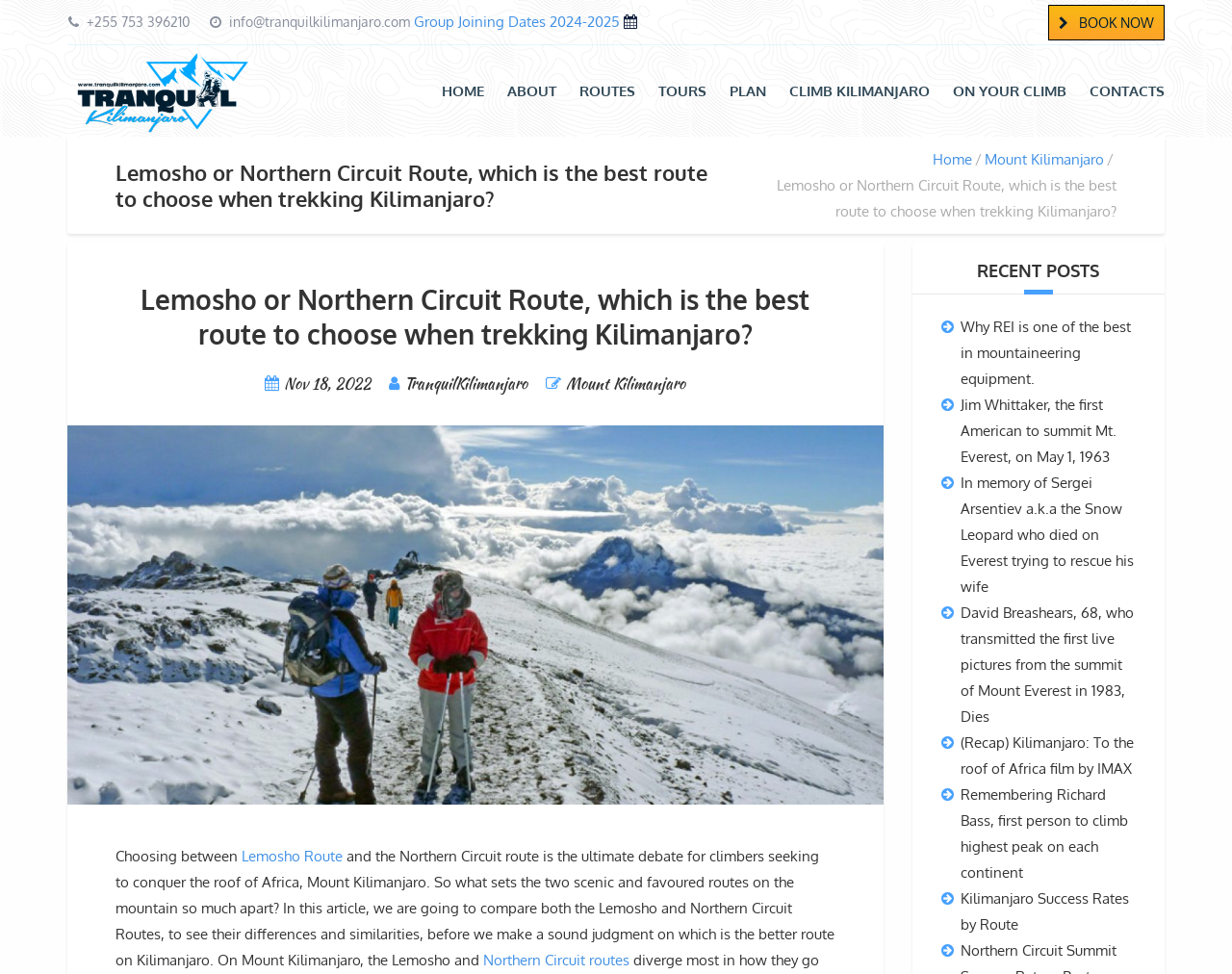Identify the bounding box coordinates of the area you need to click to perform the following instruction: "Visit the 'HOME' page".

[0.359, 0.084, 0.393, 0.103]